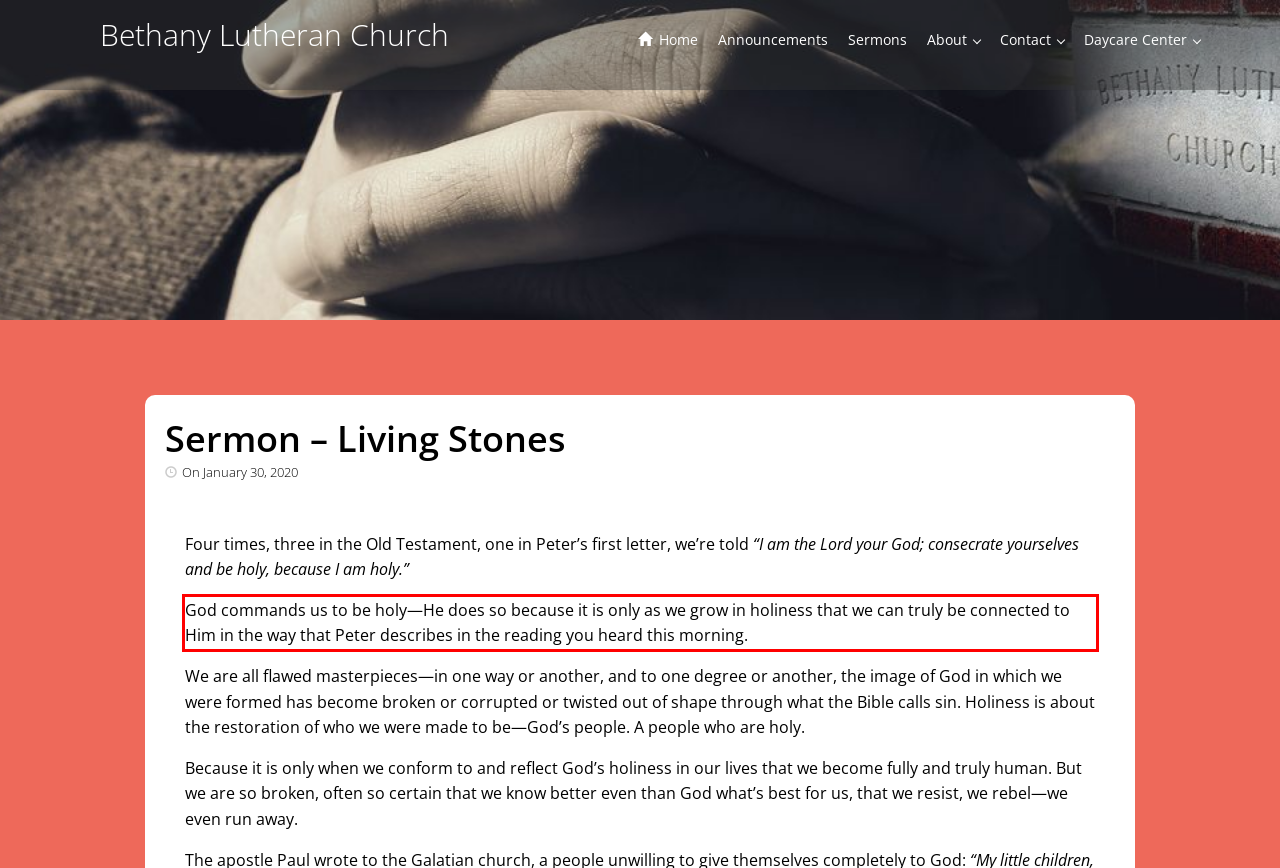Given a webpage screenshot, locate the red bounding box and extract the text content found inside it.

God commands us to be holy—He does so because it is only as we grow in holiness that we can truly be connected to Him in the way that Peter describes in the reading you heard this morning.